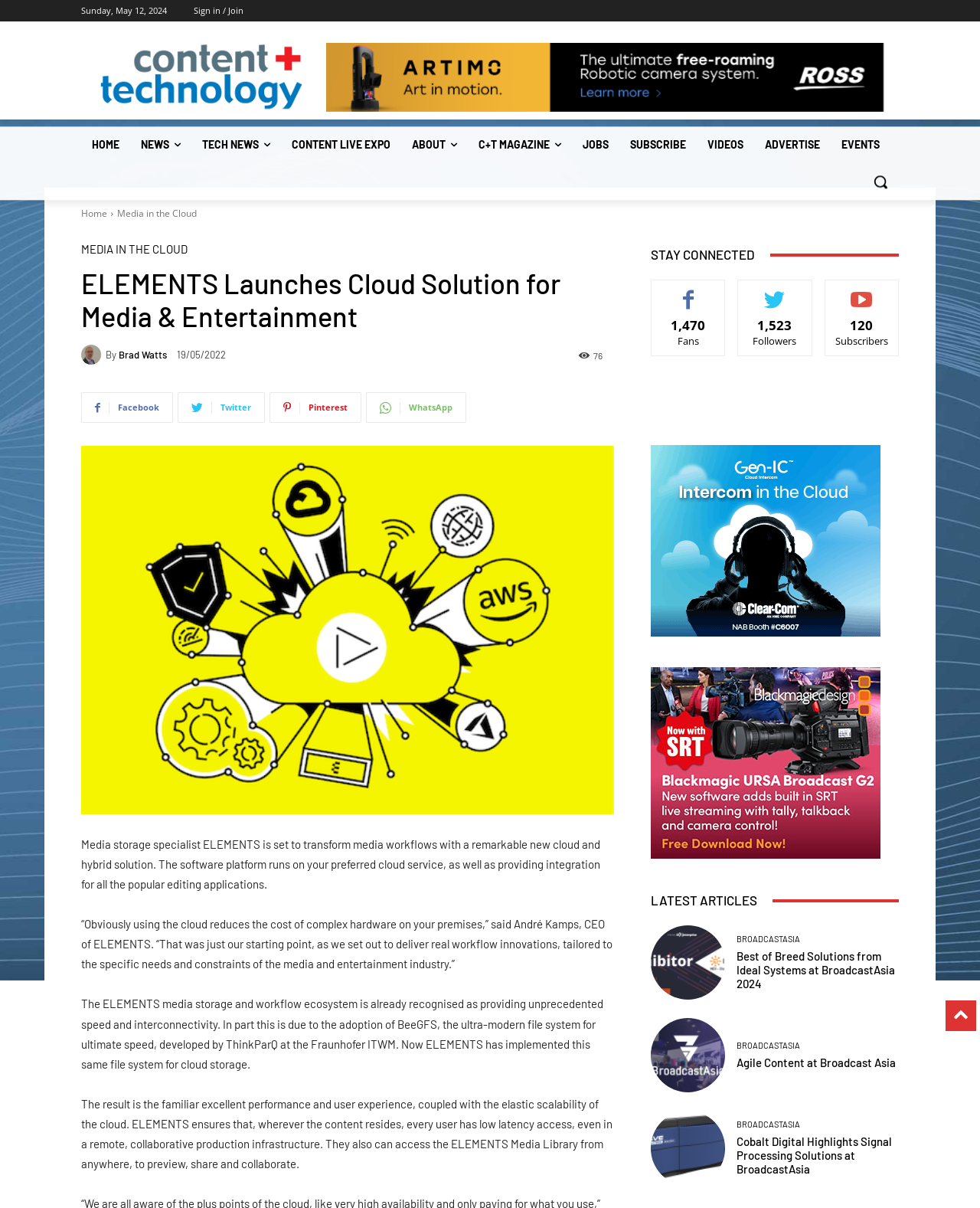Show the bounding box coordinates of the region that should be clicked to follow the instruction: "Read the latest article 'Best of Breed Solutions from Ideal Systems at BroadcastAsia 2024'."

[0.664, 0.766, 0.74, 0.828]